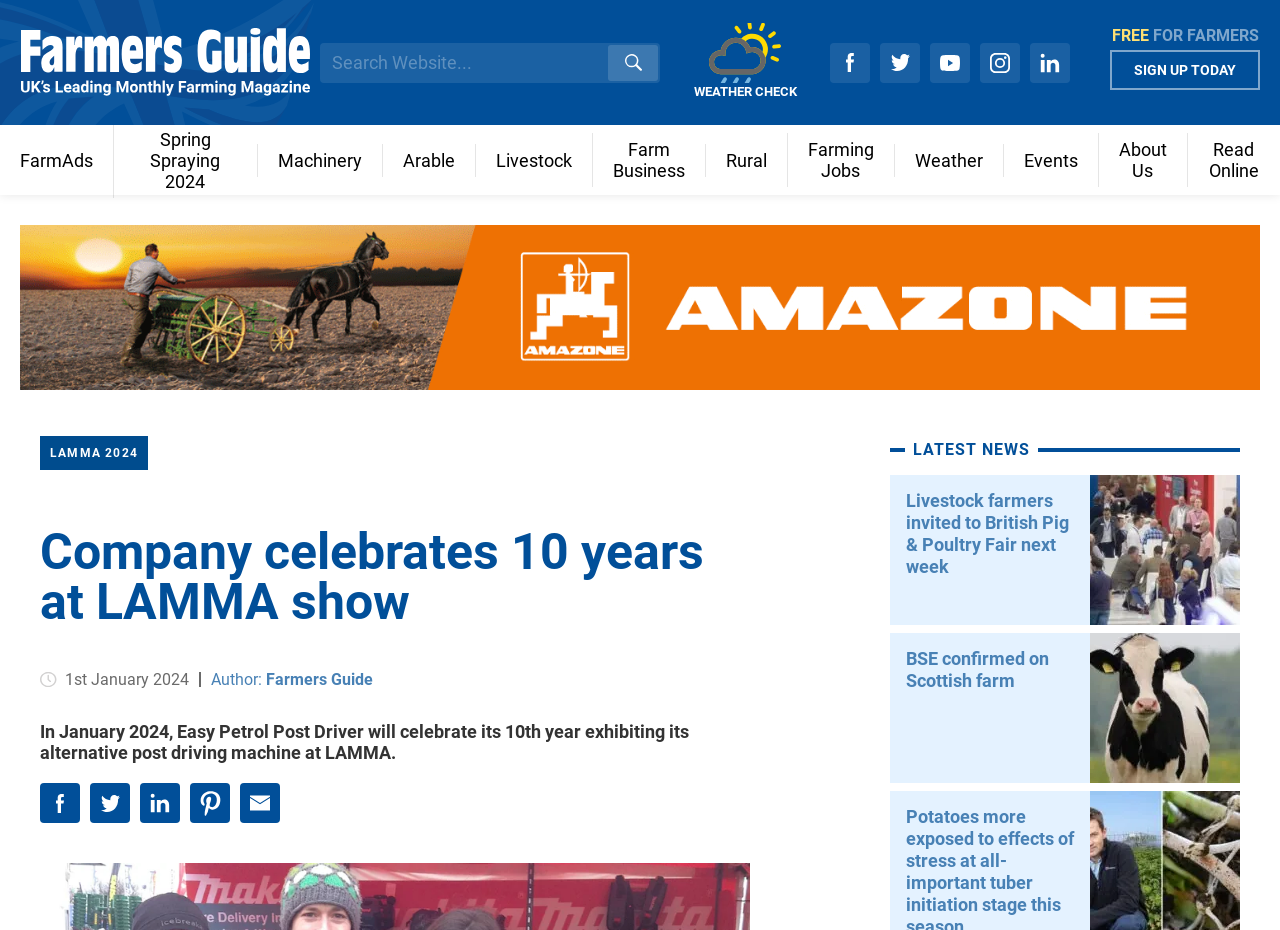What is the name of the event where Easy Petrol Post Driver will celebrate its 10th year?
Provide a one-word or short-phrase answer based on the image.

LAMMA